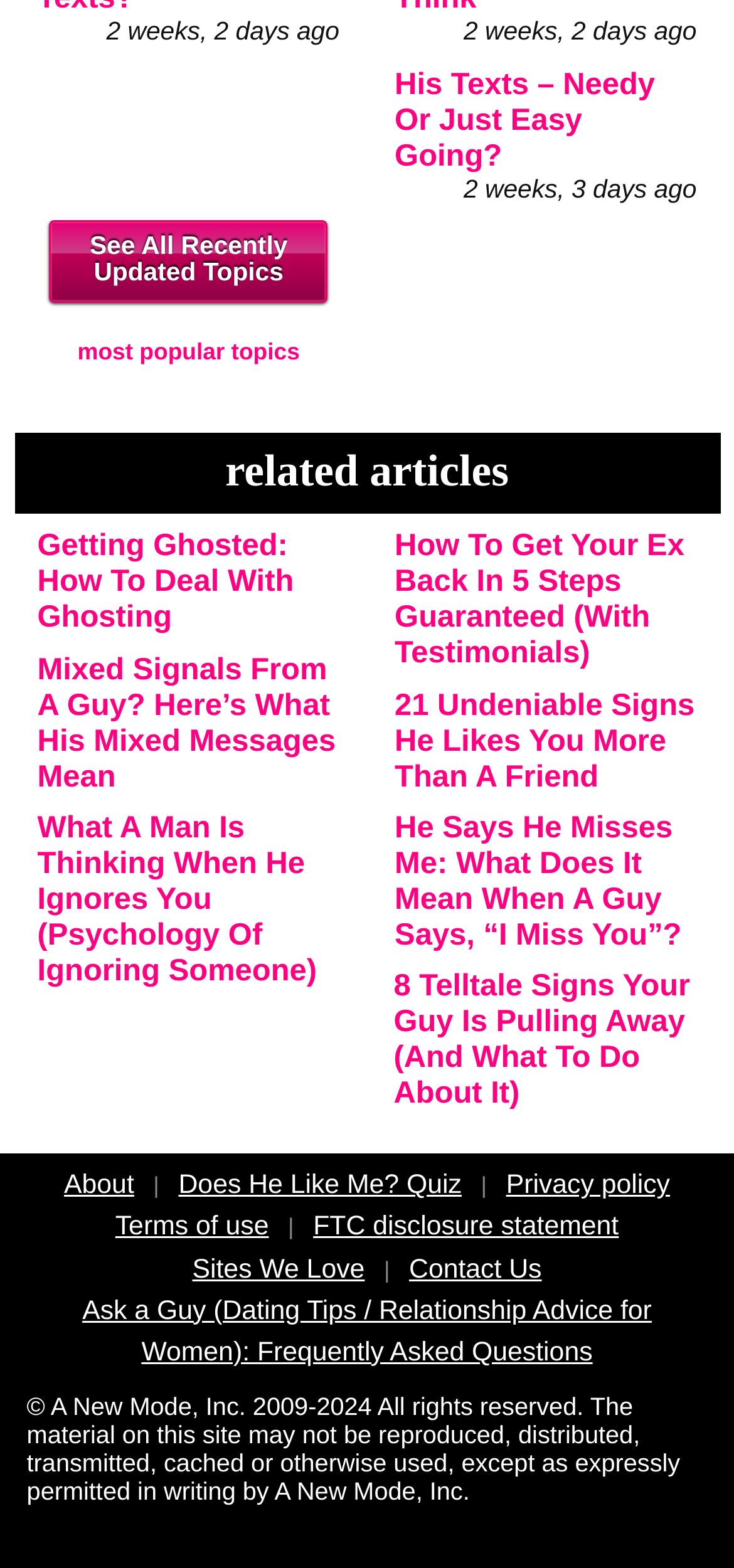Identify the bounding box coordinates of the section to be clicked to complete the task described by the following instruction: "View recently updated topics". The coordinates should be four float numbers between 0 and 1, formatted as [left, top, right, bottom].

[0.067, 0.174, 0.447, 0.181]